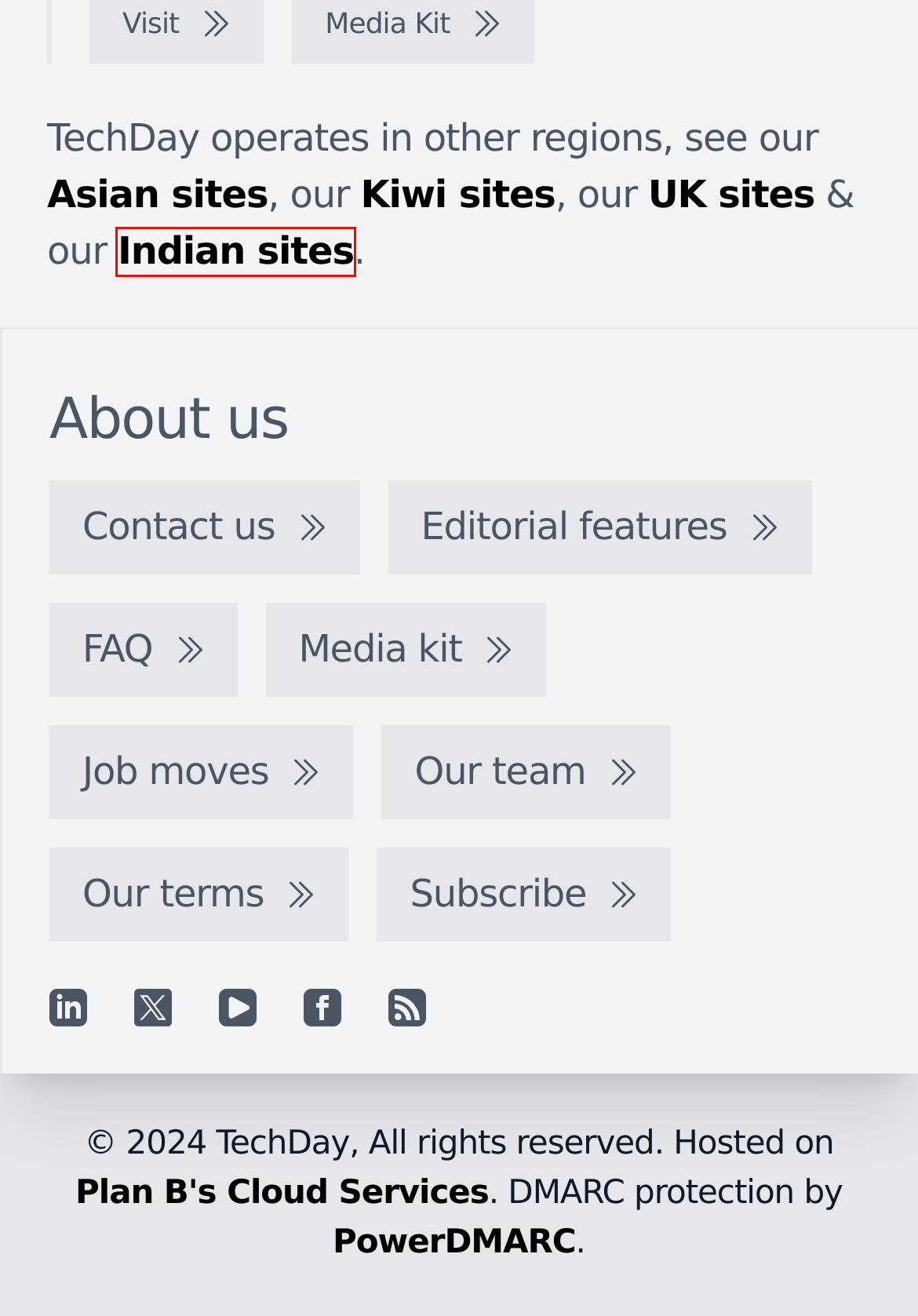Look at the given screenshot of a webpage with a red rectangle bounding box around a UI element. Pick the description that best matches the new webpage after clicking the element highlighted. The descriptions are:
A. TechDay India - India's technology news network
B. TechDay UK - The United Kingdom's, technology news network
C. IT Brief Australia
D. TechDay New Zealand - Aotearoa's technology news network
E. Free DMARC Analyzer | DMARC Monitoring Service
F. TechDay Asia - Asia's technology news network
G. Join our mailing list
H. Hosted Data Centre, Server and Storage Solutions | Plan B

A